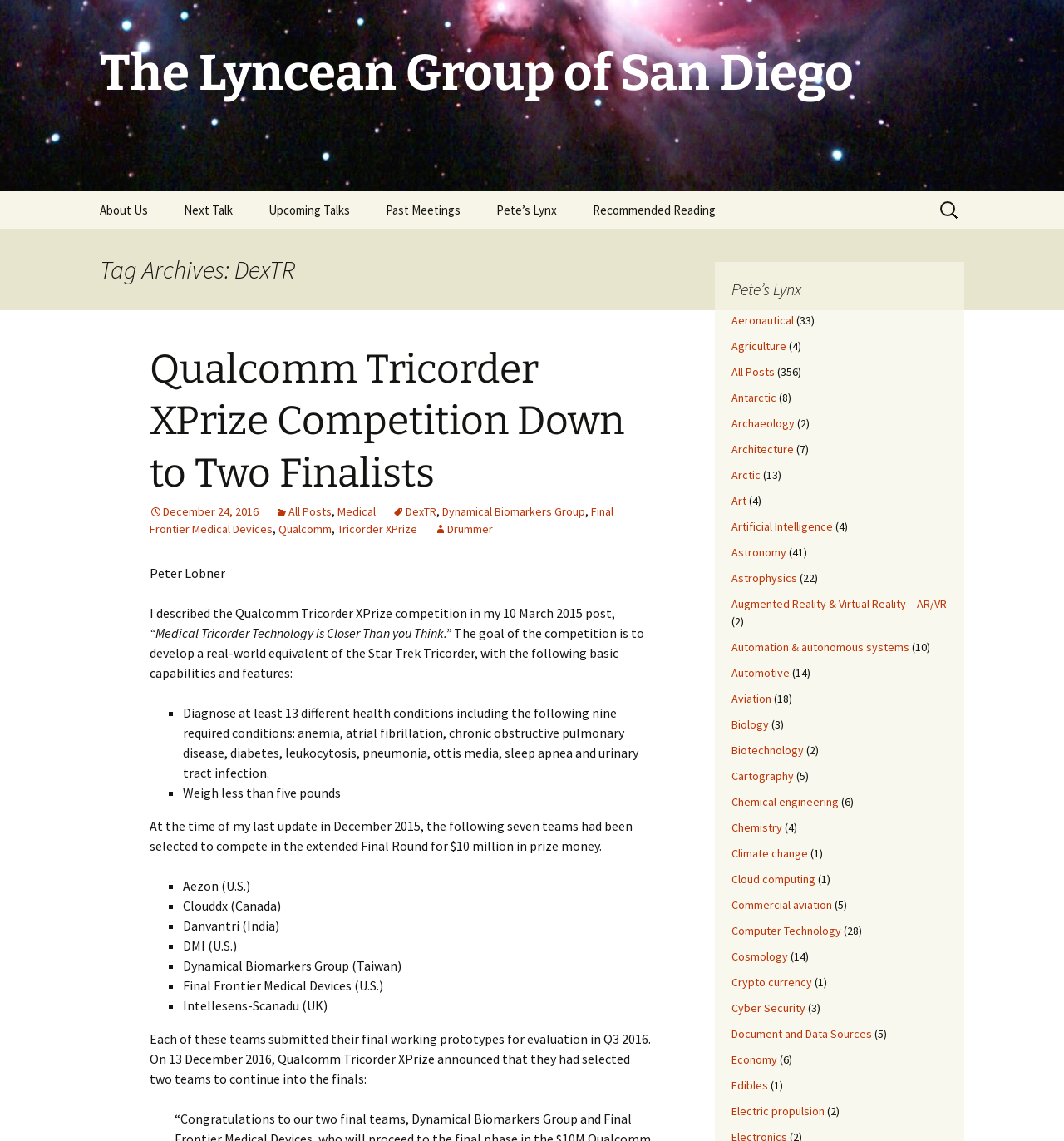Mark the bounding box of the element that matches the following description: "Document and Data Sources".

[0.688, 0.899, 0.82, 0.913]